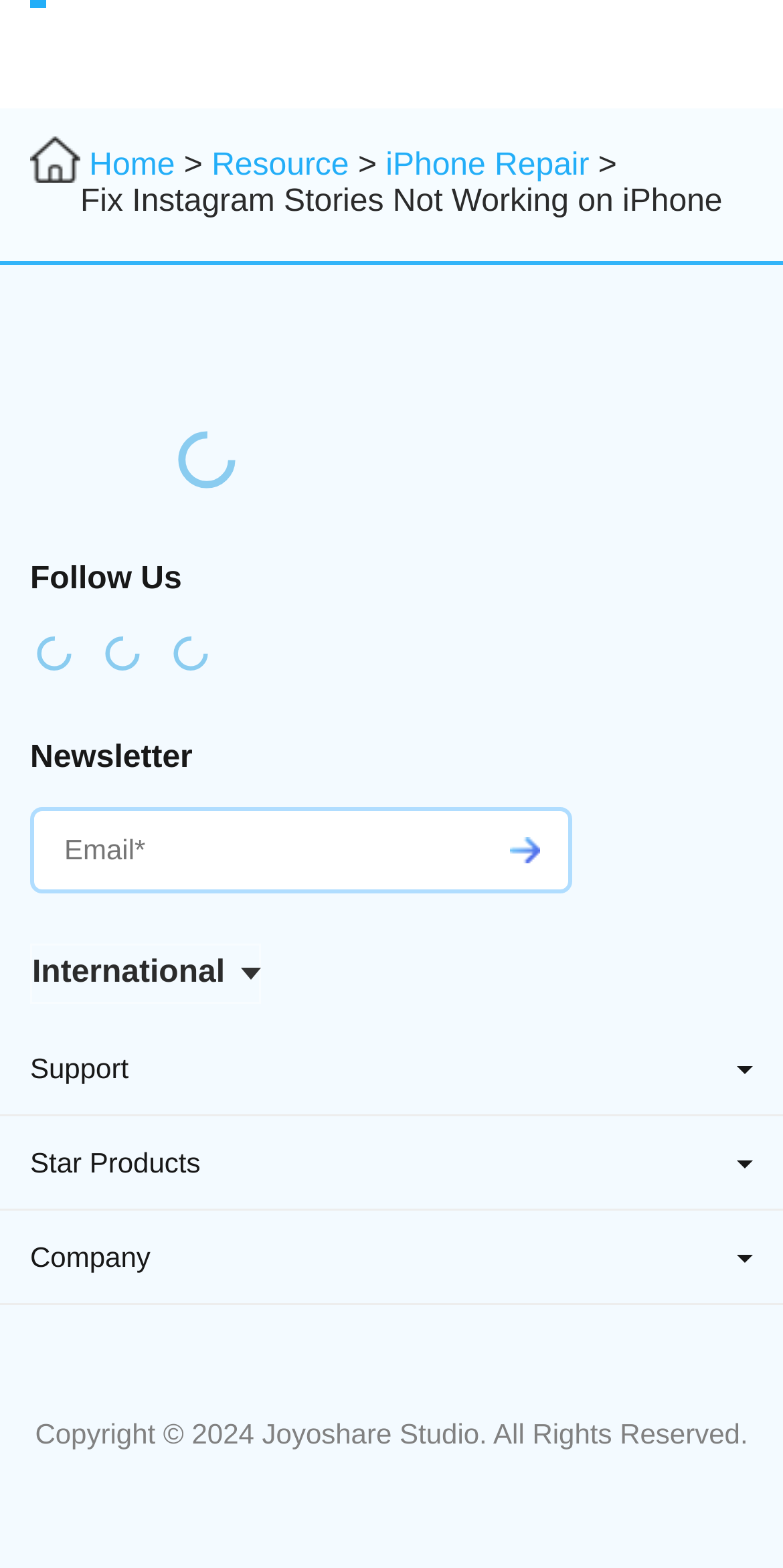Indicate the bounding box coordinates of the element that needs to be clicked to satisfy the following instruction: "Click on iPhone Repair". The coordinates should be four float numbers between 0 and 1, i.e., [left, top, right, bottom].

[0.493, 0.094, 0.753, 0.118]